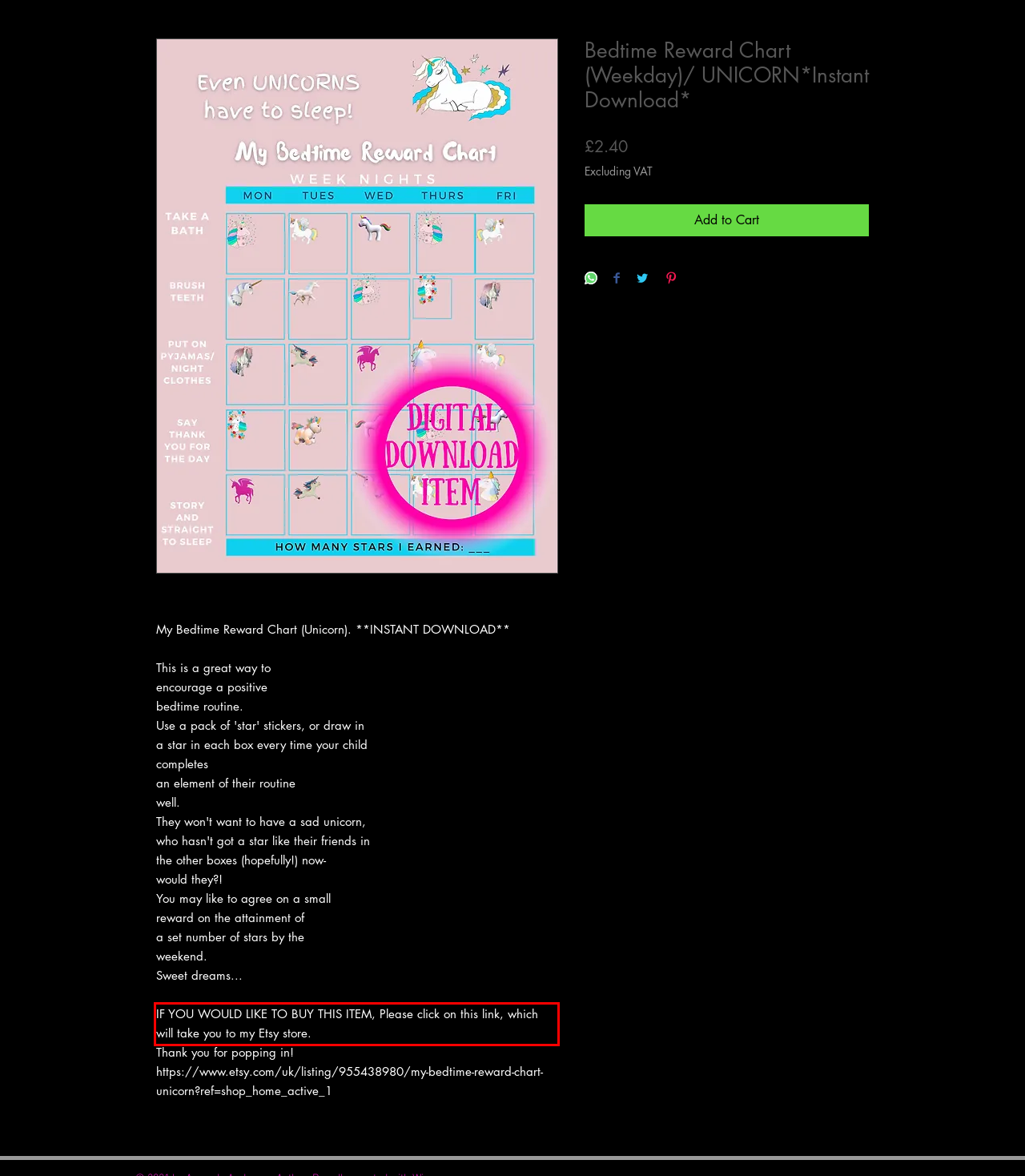Analyze the screenshot of a webpage where a red rectangle is bounding a UI element. Extract and generate the text content within this red bounding box.

IF YOU WOULD LIKE TO BUY THIS ITEM, Please click on this link, which will take you to my Etsy store.